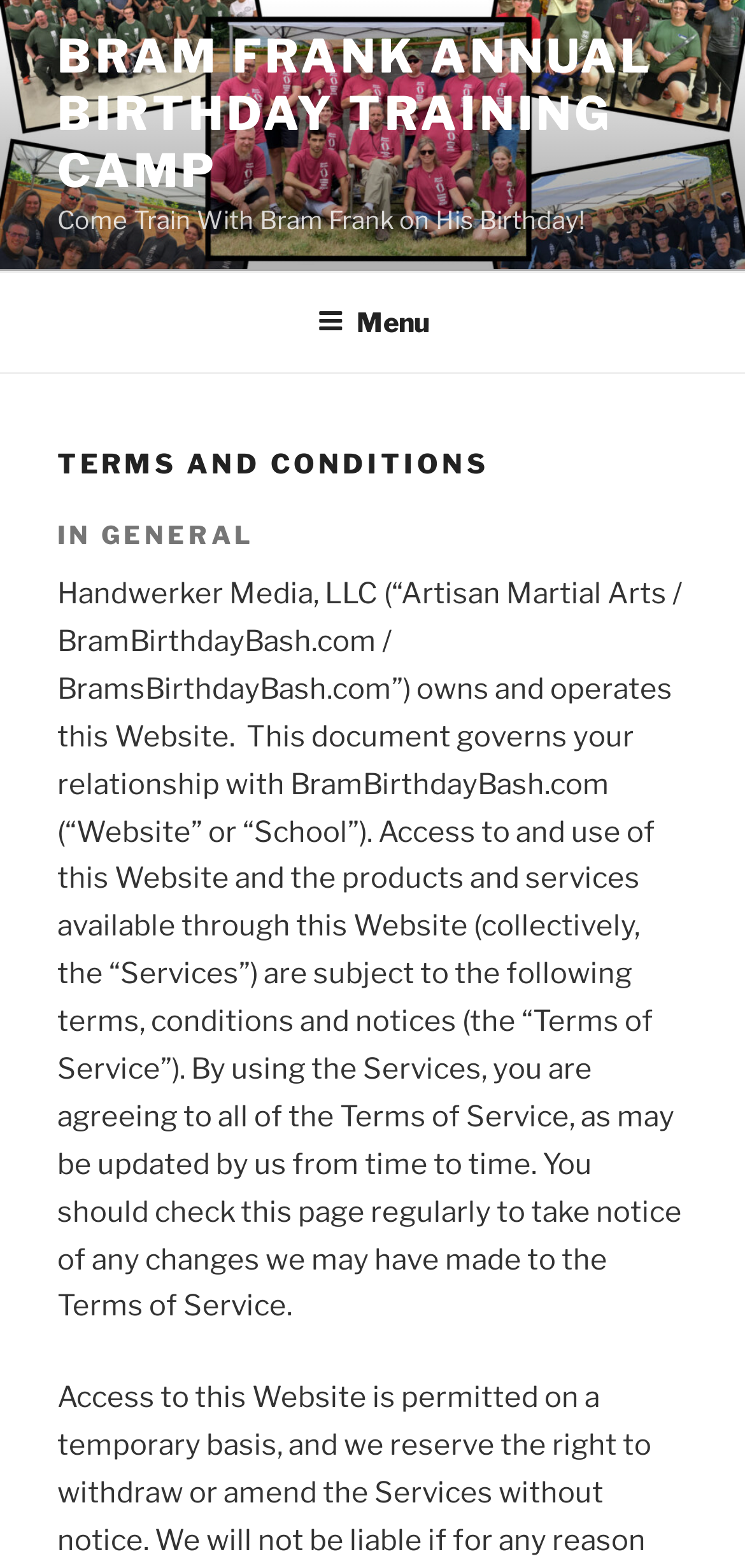Please extract the webpage's main title and generate its text content.

TERMS AND CONDITIONS